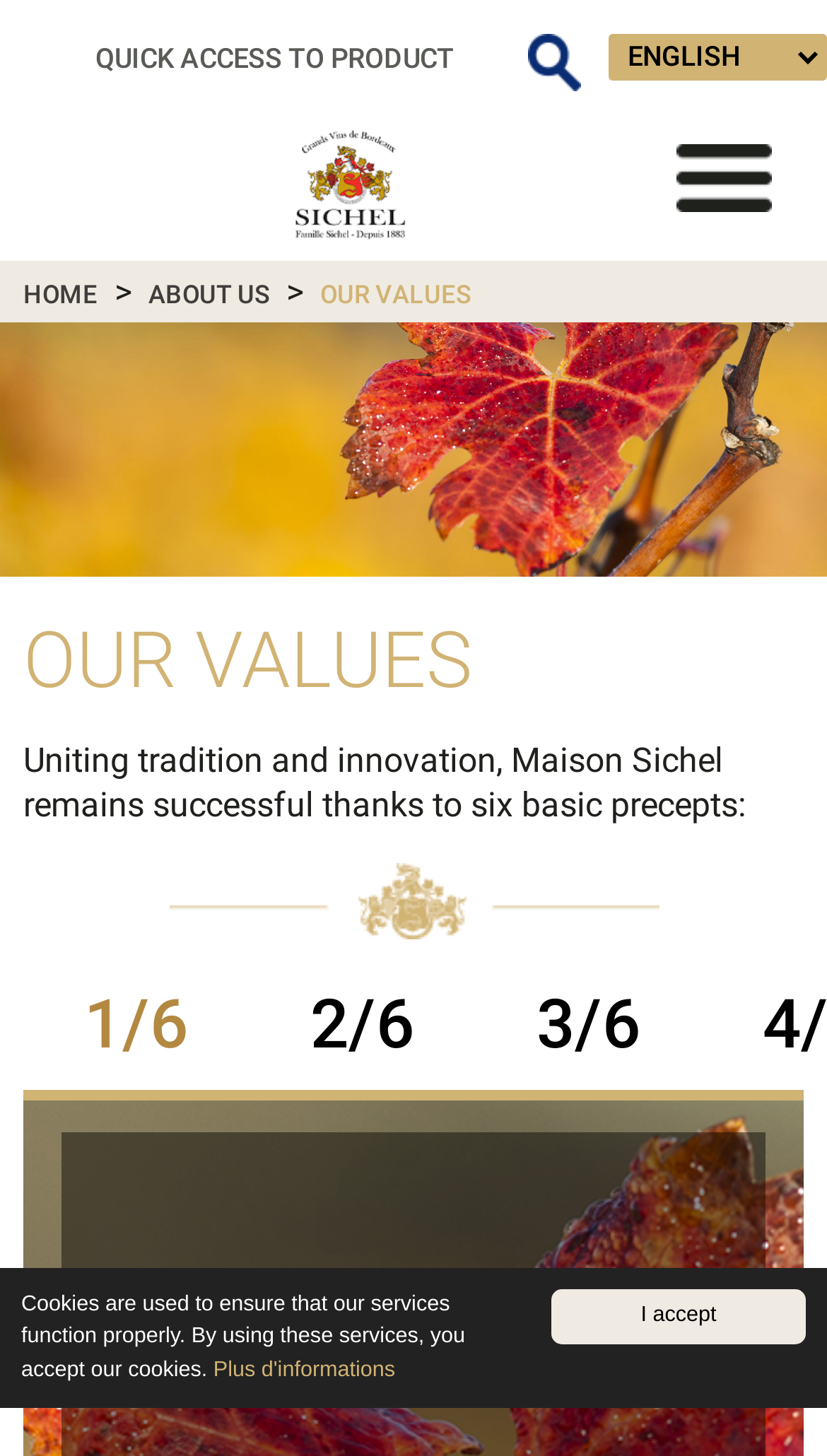Determine the bounding box coordinates of the target area to click to execute the following instruction: "Search for a product."

[0.639, 0.023, 0.703, 0.062]